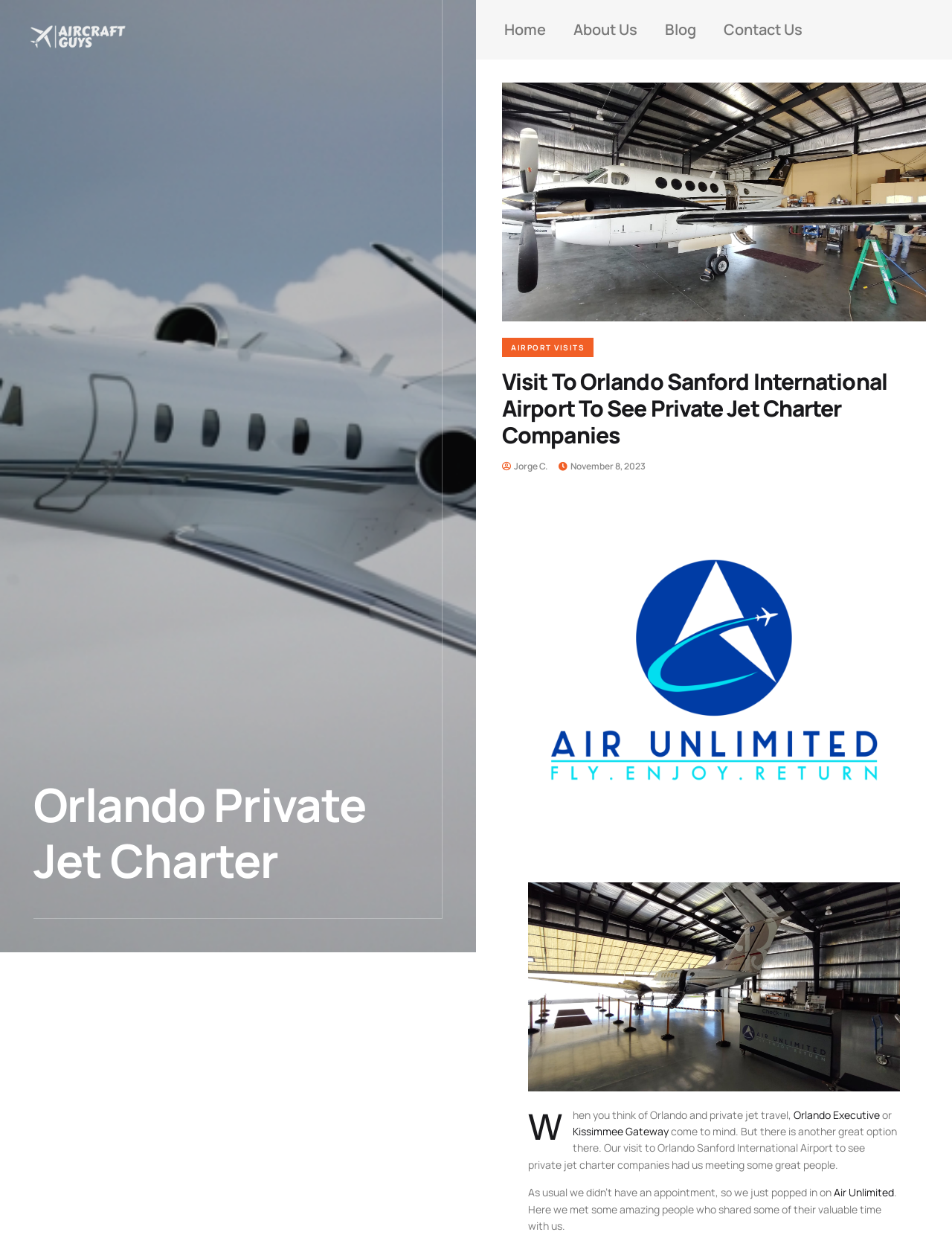Determine the bounding box coordinates for the area you should click to complete the following instruction: "go to home page".

[0.53, 0.005, 0.593, 0.043]